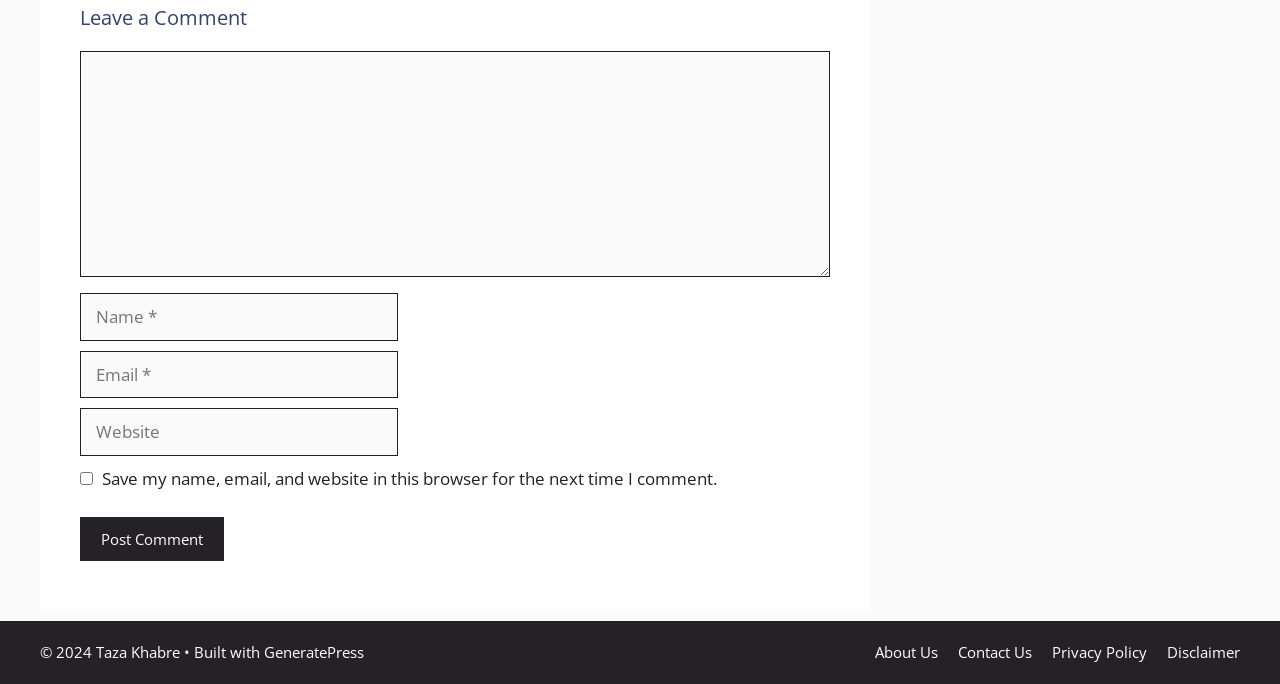Identify the bounding box coordinates of the clickable region to carry out the given instruction: "enter your name".

[0.062, 0.428, 0.311, 0.498]